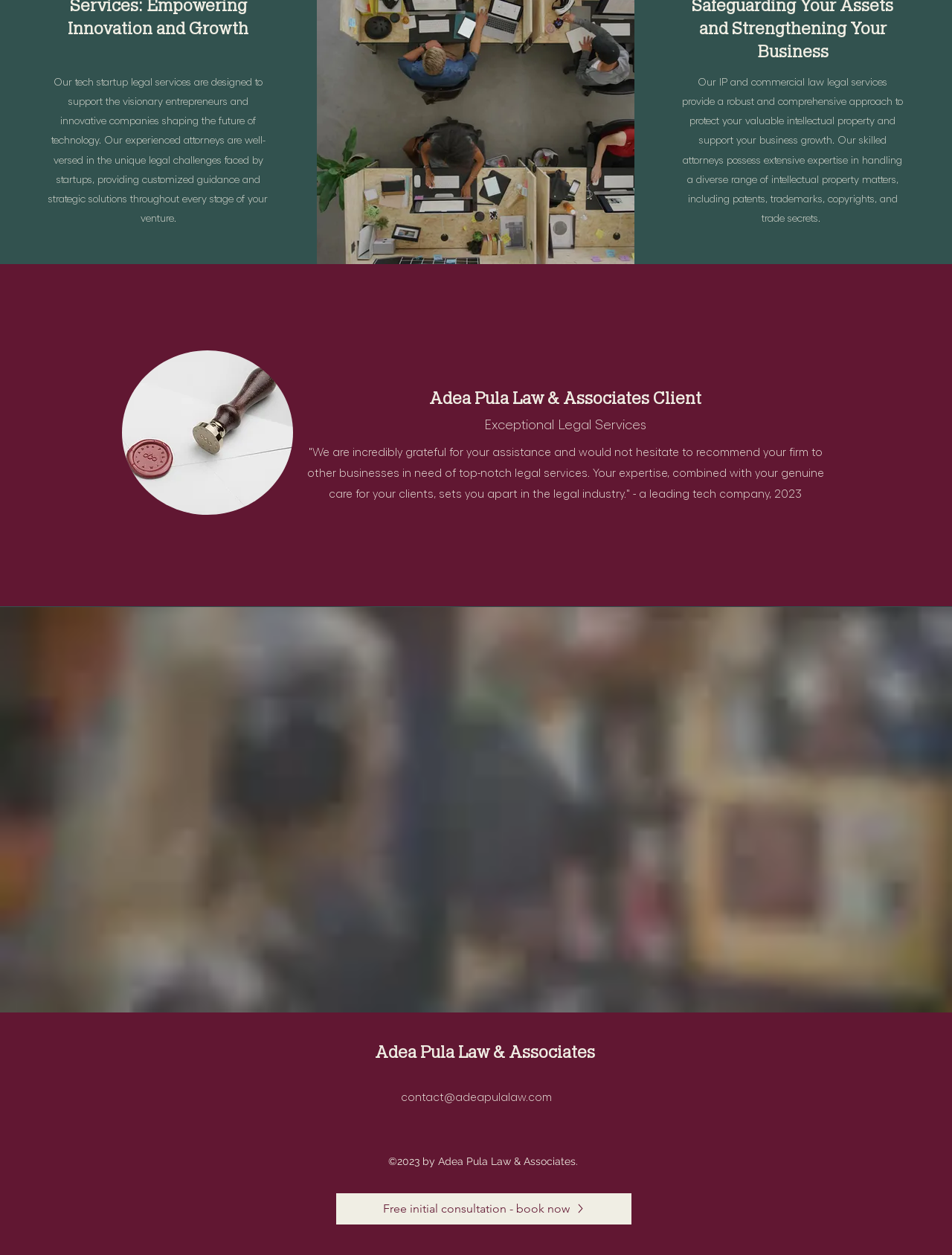Can you look at the image and give a comprehensive answer to the question:
What type of law services does the company provide?

Based on the StaticText element with the text 'Our tech startup legal services are designed to support the visionary entrepreneurs and innovative companies shaping the future of technology.', it is clear that the company provides legal services specifically for tech startups.